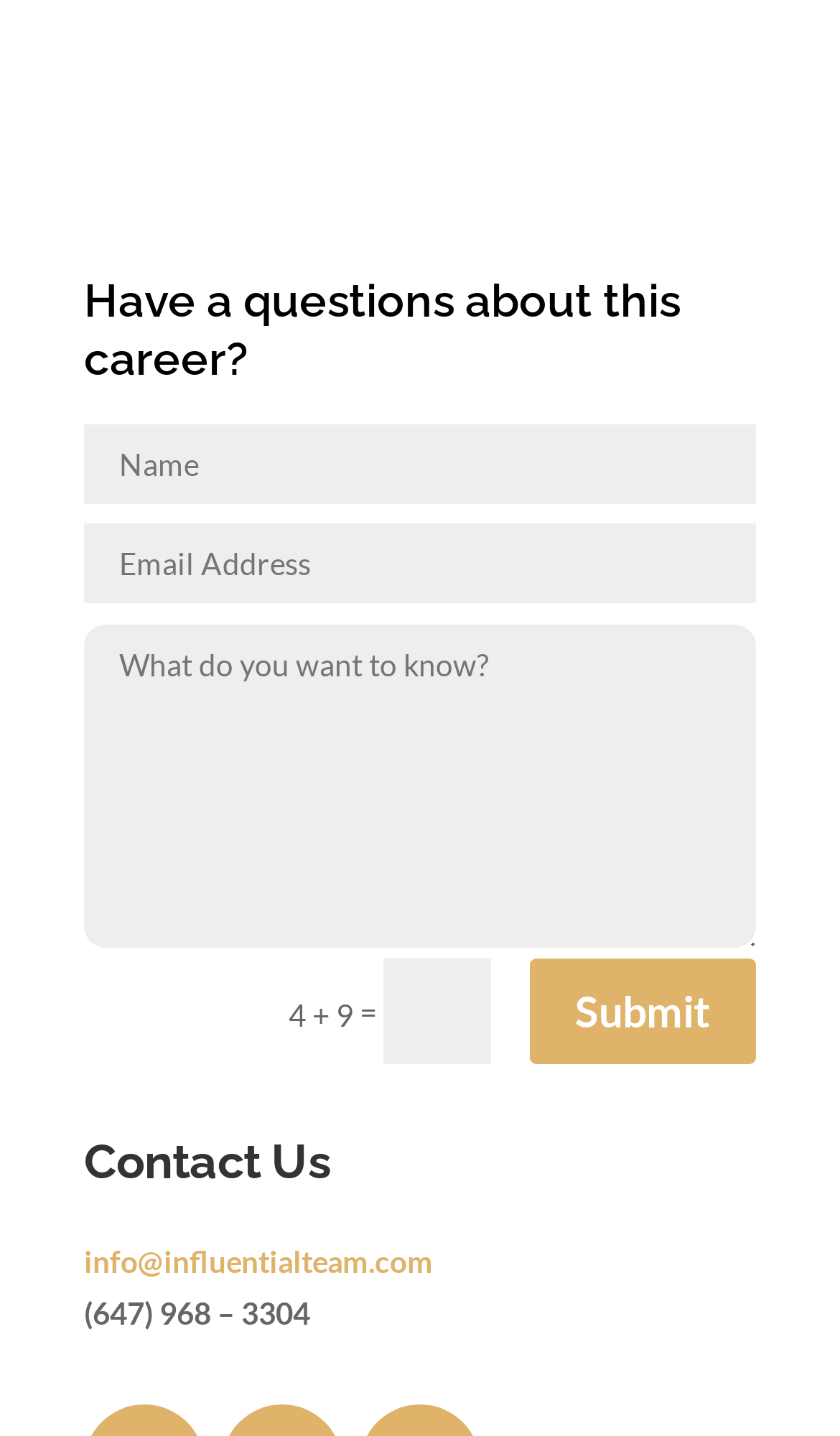What is the function of the 'Submit 5' button?
Could you answer the question with a detailed and thorough explanation?

The 'Submit 5' button is likely used to submit the form containing the textboxes, allowing the user to send their questions or input to the team or system.